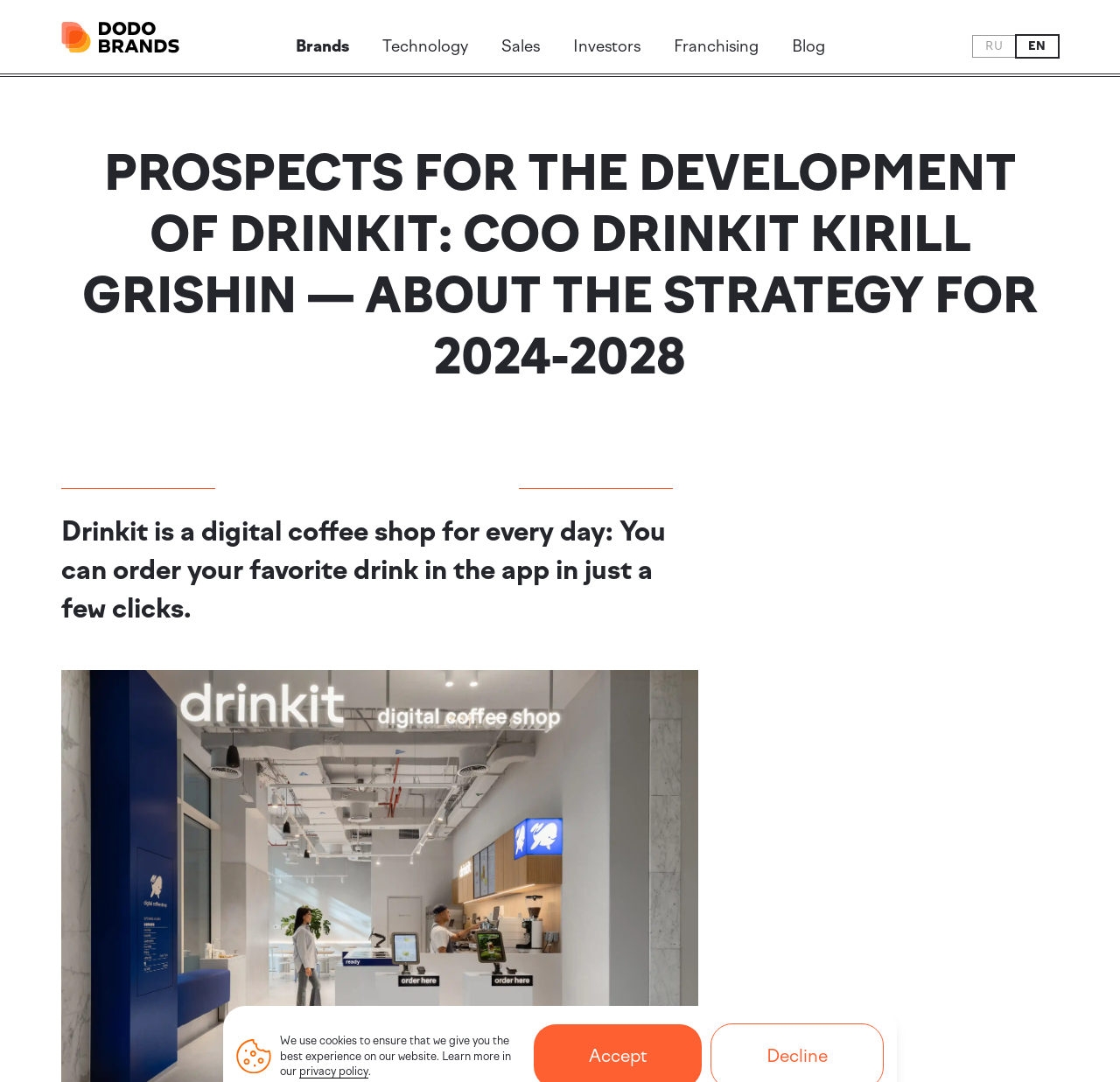Identify the main title of the webpage and generate its text content.

PROSPECTS FOR THE DEVELOPMENT OF DRINKIT: COO DRINKIT KIRILL GRISHIN — ABOUT THE STRATEGY FOR 2024-2028